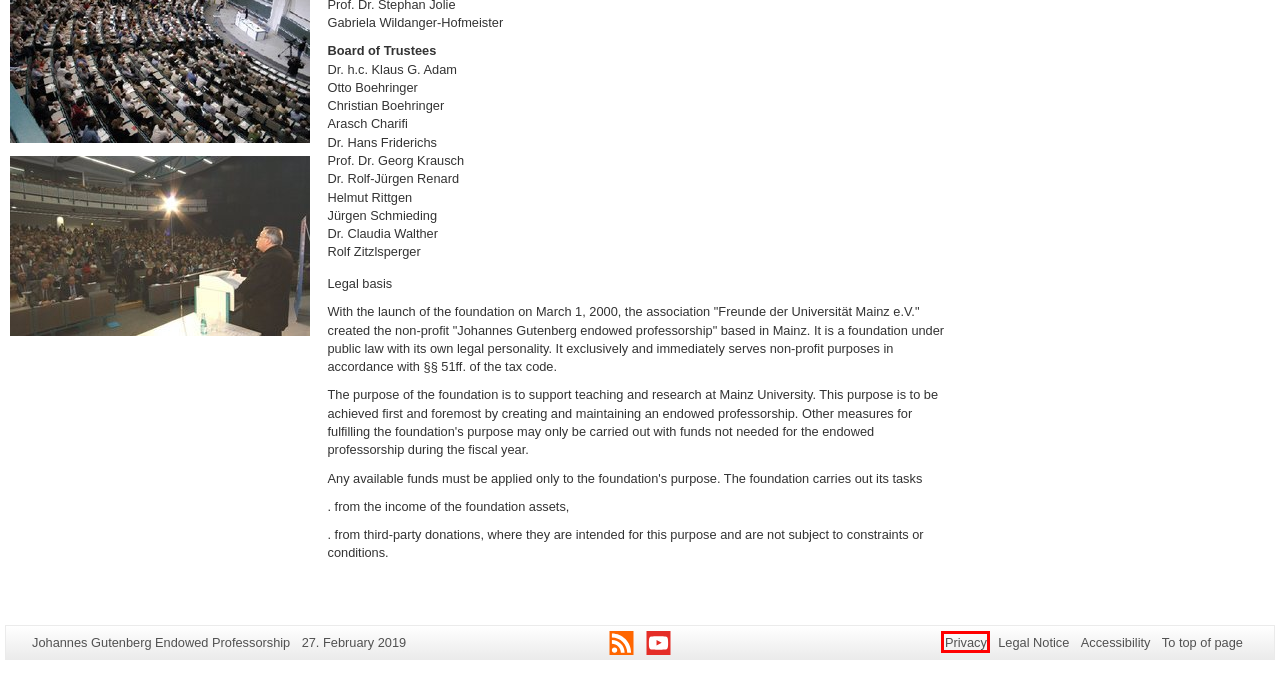You’re provided with a screenshot of a webpage that has a red bounding box around an element. Choose the best matching webpage description for the new page after clicking the element in the red box. The options are:
A. General Informations | Johannes Gutenberg Endowed Professorship
B. Privacy policy – Johannes Gutenberg University Mainz
C. Sponsors and Supporters | Johannes Gutenberg Endowed Professorship
D. Stiftung "Johannes Gutenberg-Stiftungsprofessur" | Johannes Gutenberg-Stiftungsprofessur
E. Index | Johannes Gutenberg Endowed Professorship
F. Accessibility – Johannes Gutenberg University Mainz
G. Contact | Johannes Gutenberg Endowed Professorship
H. Legal Notice | Johannes Gutenberg Endowed Professorship

B